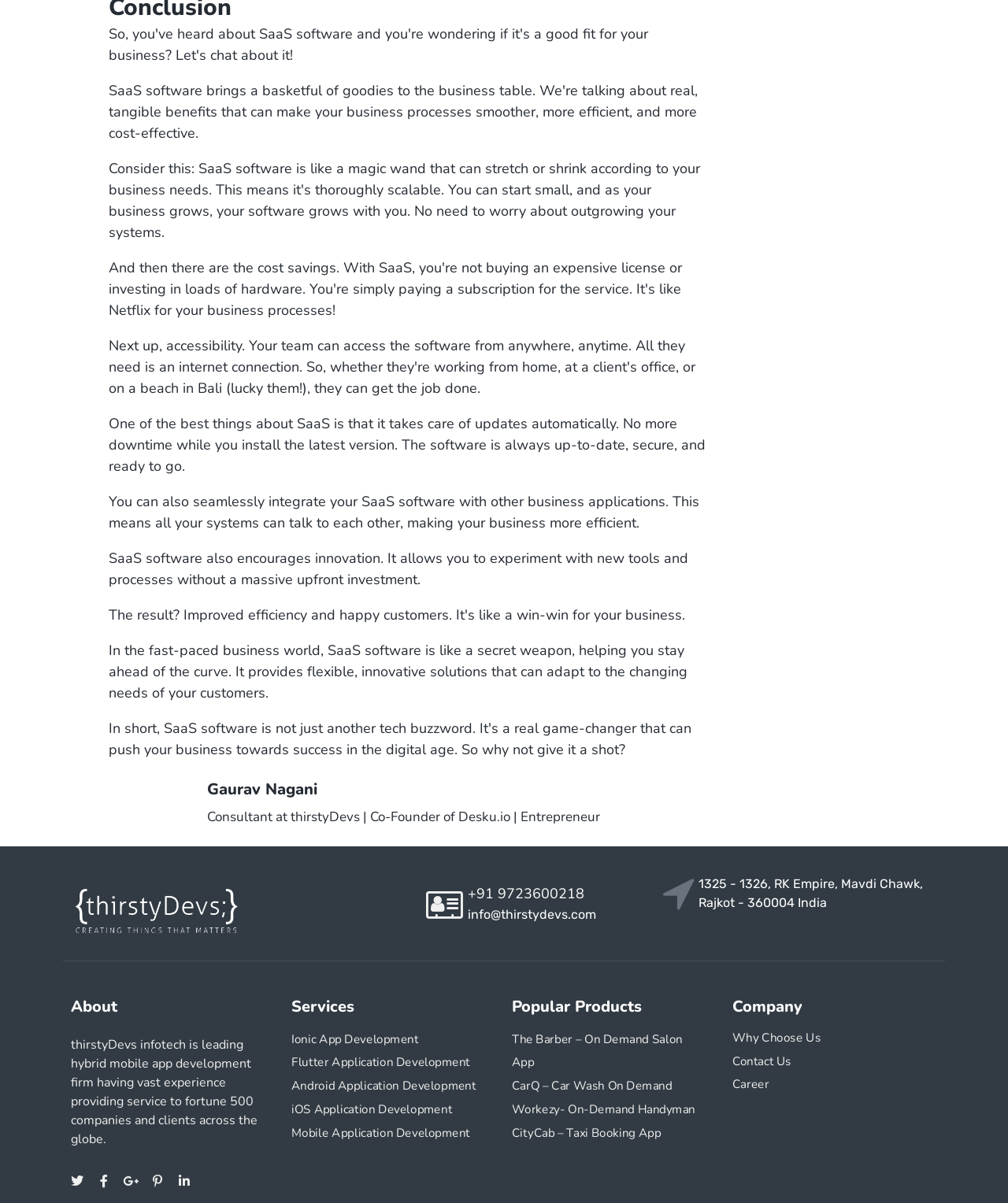Extract the bounding box coordinates for the described element: "Ionic App Development". The coordinates should be represented as four float numbers between 0 and 1: [left, top, right, bottom].

[0.289, 0.854, 0.482, 0.874]